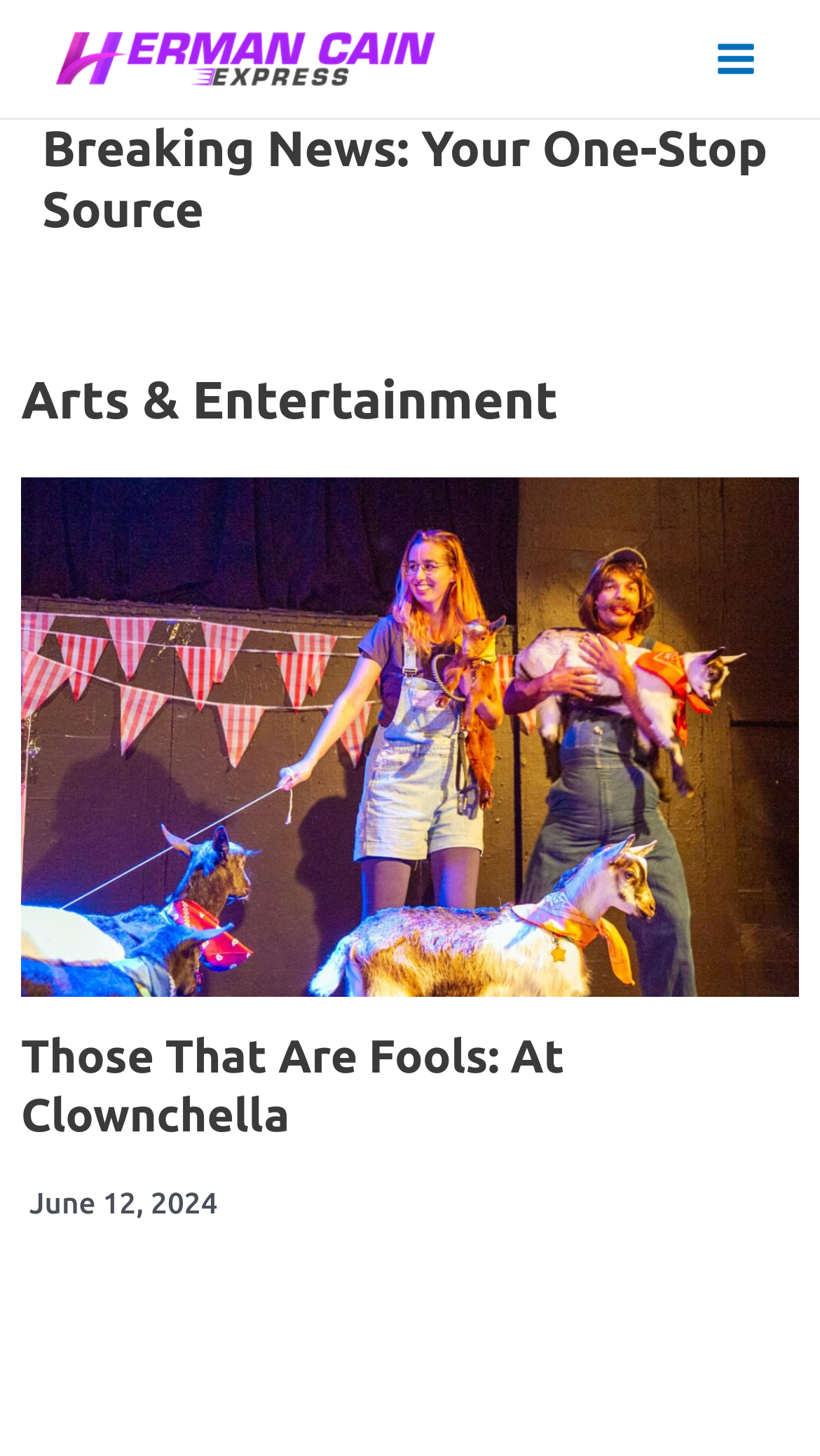Extract the main heading text from the webpage.

Breaking News: Your One-Stop Source